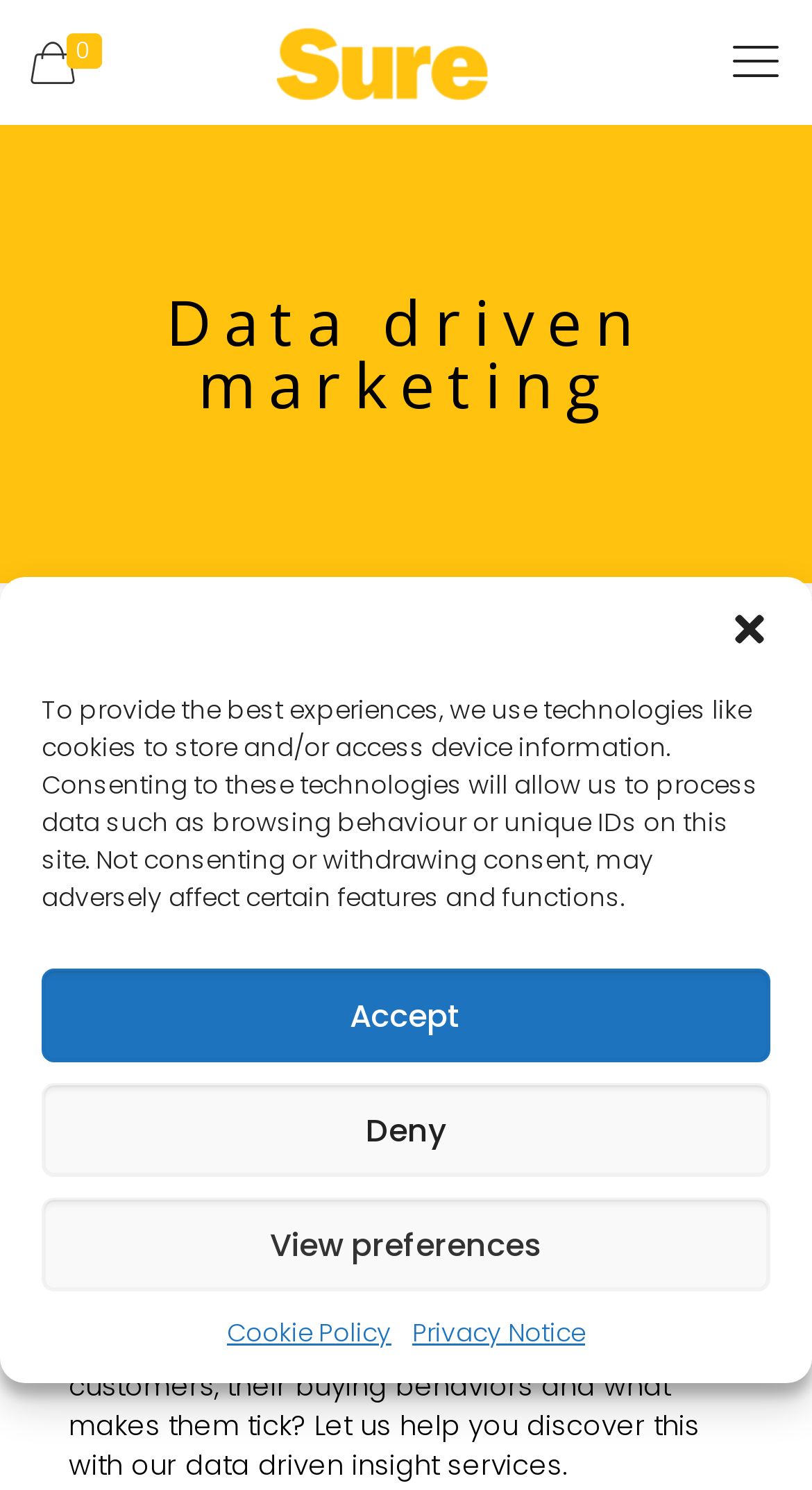Based on the description "Privacy Notice", find the bounding box of the specified UI element.

[0.508, 0.881, 0.721, 0.907]